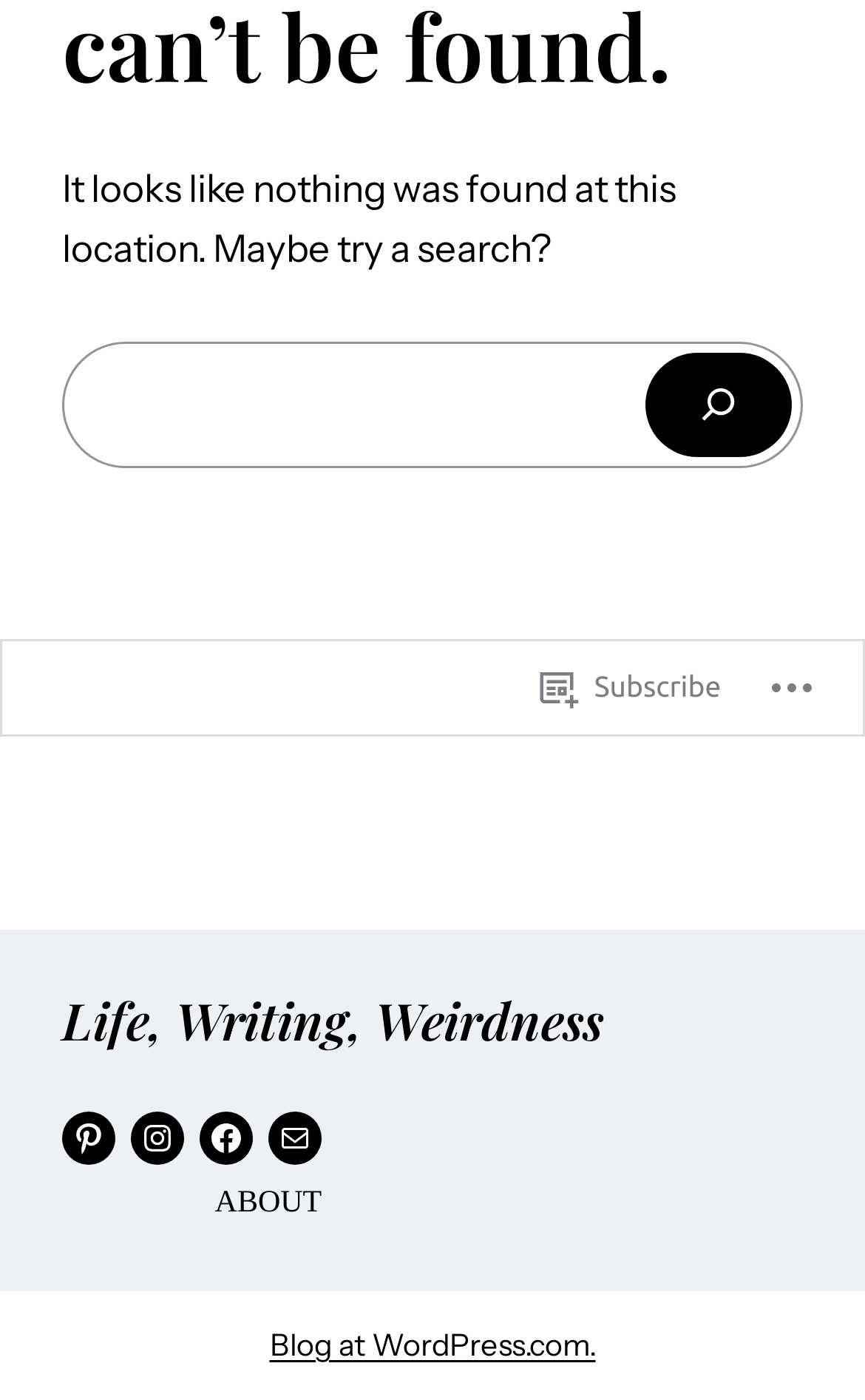Can you find the bounding box coordinates for the UI element given this description: "Blog at WordPress.com."? Provide the coordinates as four float numbers between 0 and 1: [left, top, right, bottom].

[0.312, 0.947, 0.688, 0.973]